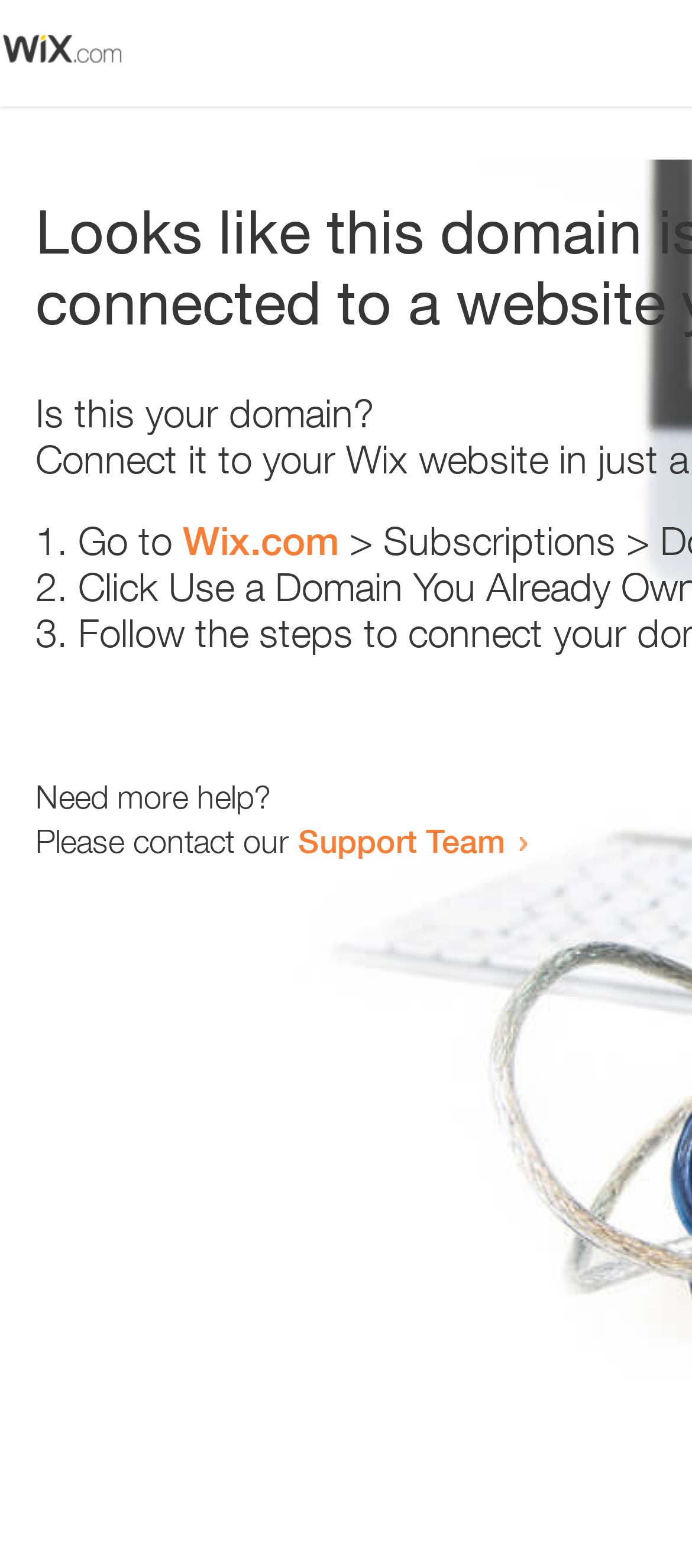Identify the bounding box coordinates for the UI element described as: "Support Team".

[0.431, 0.524, 0.731, 0.548]